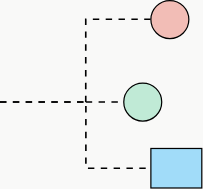How many nodes are circular in the diagram?
Examine the image and give a concise answer in one word or a short phrase.

Two